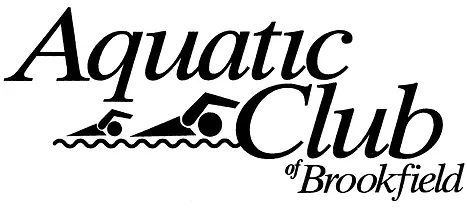What is symbolized by the graphic elements of swimmers and gentle waves?
Look at the image and construct a detailed response to the question.

The graphic elements of swimmers and gentle waves in the logo symbolize the club's focus on swimming instruction and aquatic activities, which is the main purpose of the Aquatic Club of Brookfield.